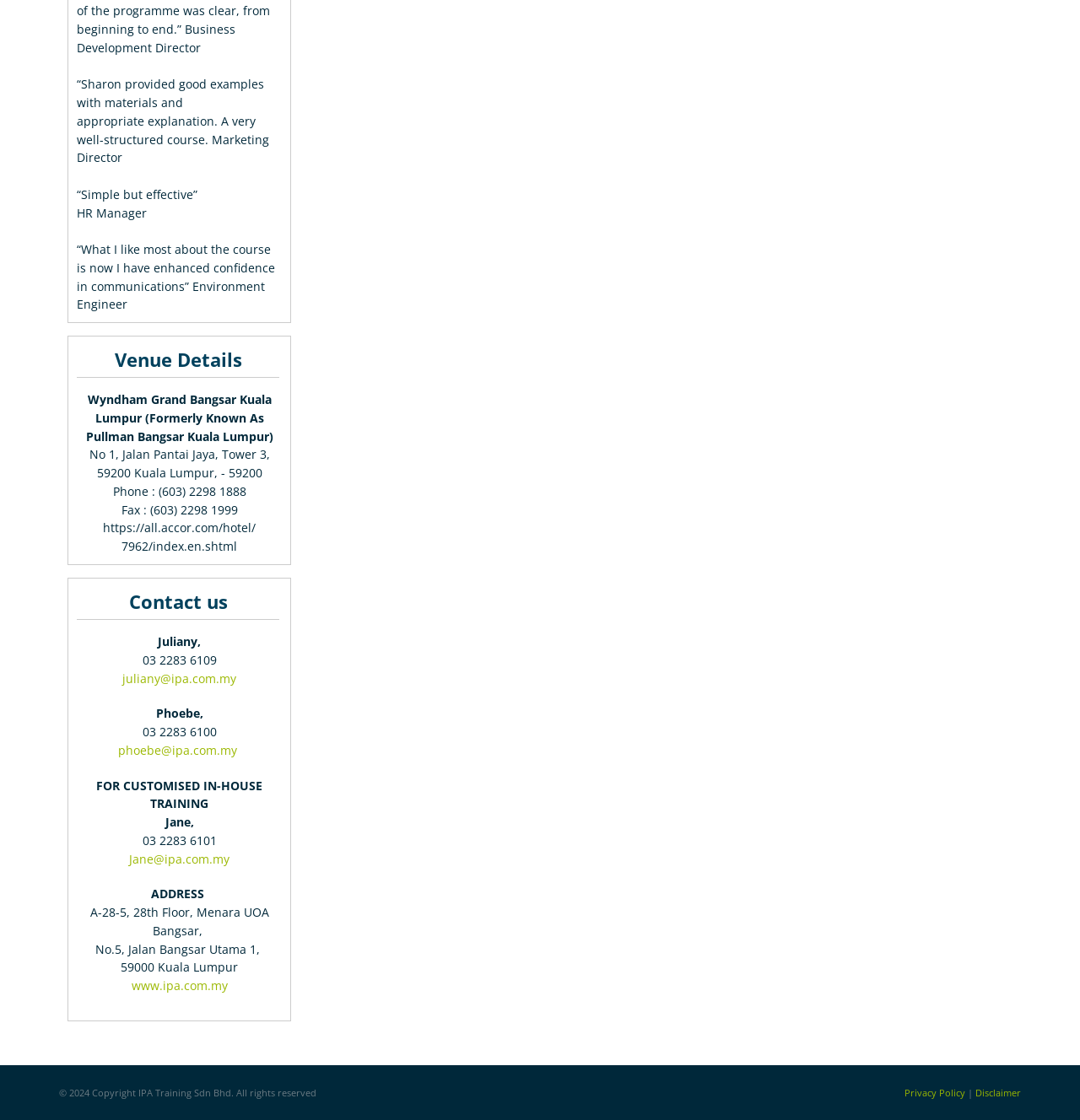What is the website of IPA Training Sdn Bhd?
Refer to the image and give a detailed answer to the query.

I found the answer by looking at the 'ADDRESS' section, which lists the website as www.ipa.com.my.